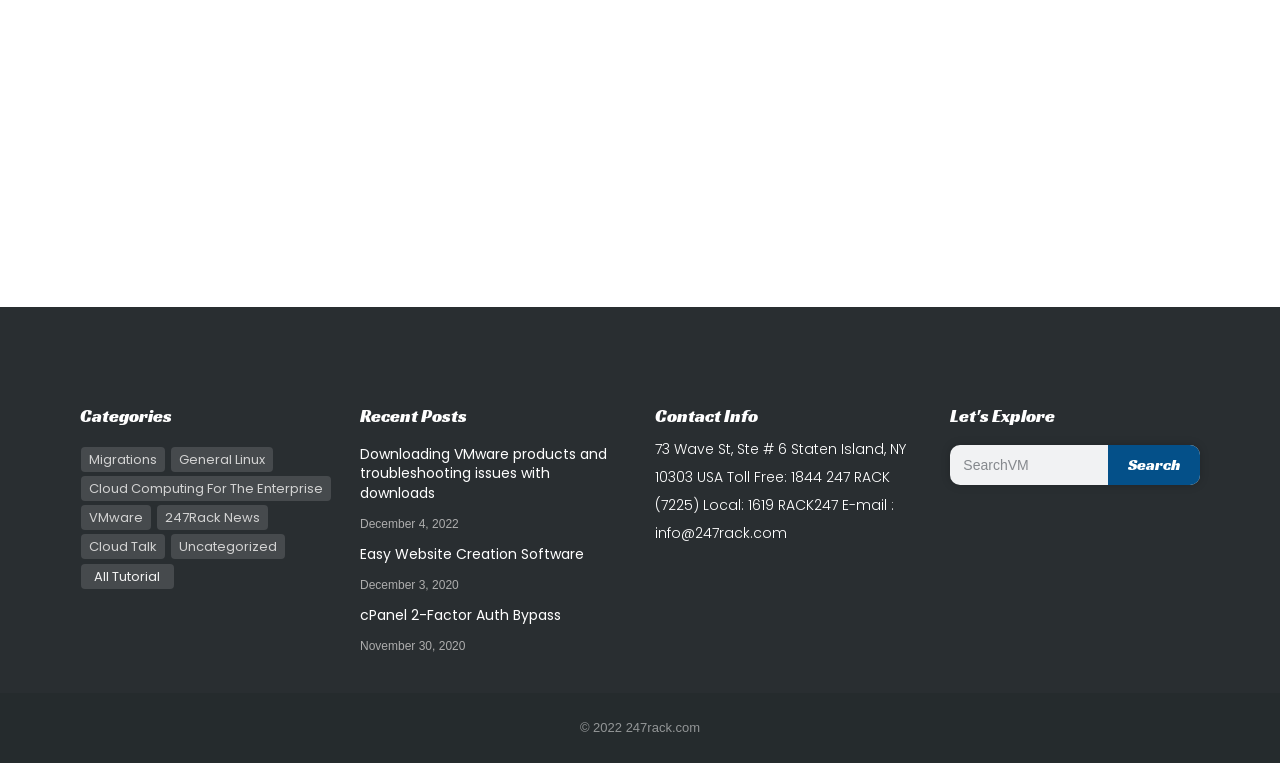Provide the bounding box coordinates, formatted as (top-left x, top-left y, bottom-right x, bottom-right y), with all values being floating point numbers between 0 and 1. Identify the bounding box of the UI element that matches the description: About

None